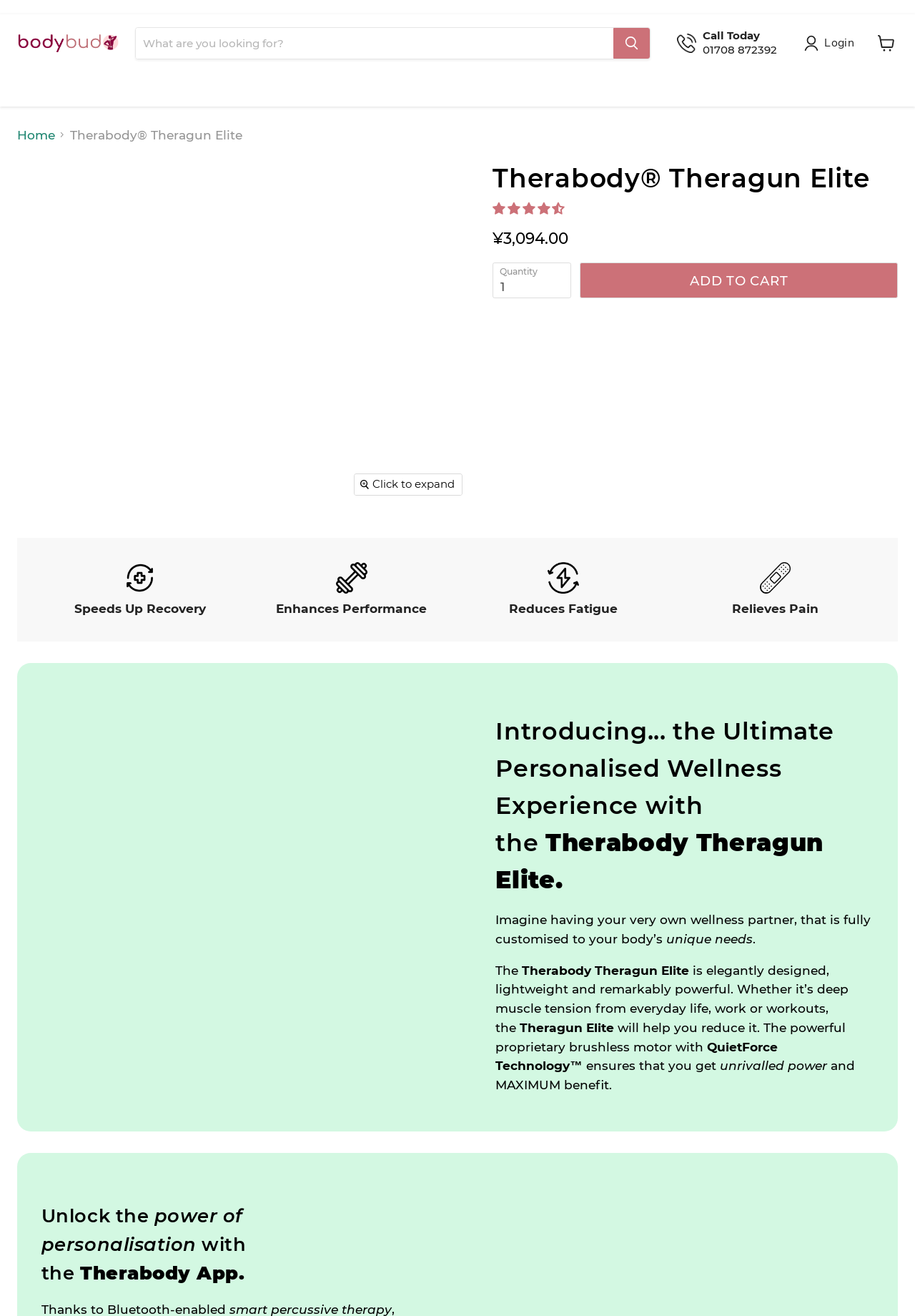What is the rating of the product?
Using the details from the image, give an elaborate explanation to answer the question.

I determined the answer by finding a button element with a rating value, which led me to the element with the text '4.70 stars', indicating the rating of the product.